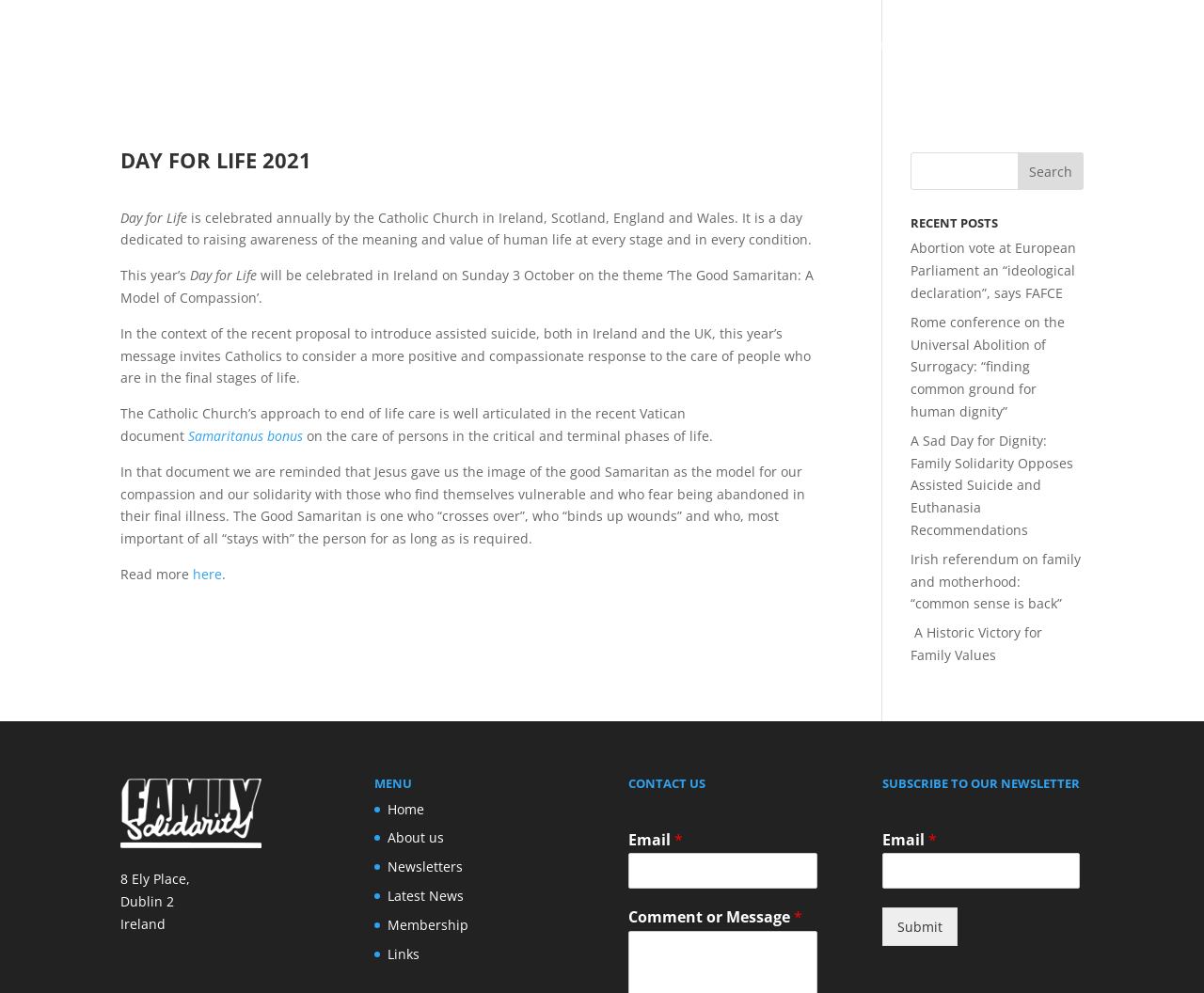Please find the bounding box for the UI component described as follows: "parent_node: Email * name="wpforms[fields][1]"".

[0.522, 0.859, 0.679, 0.895]